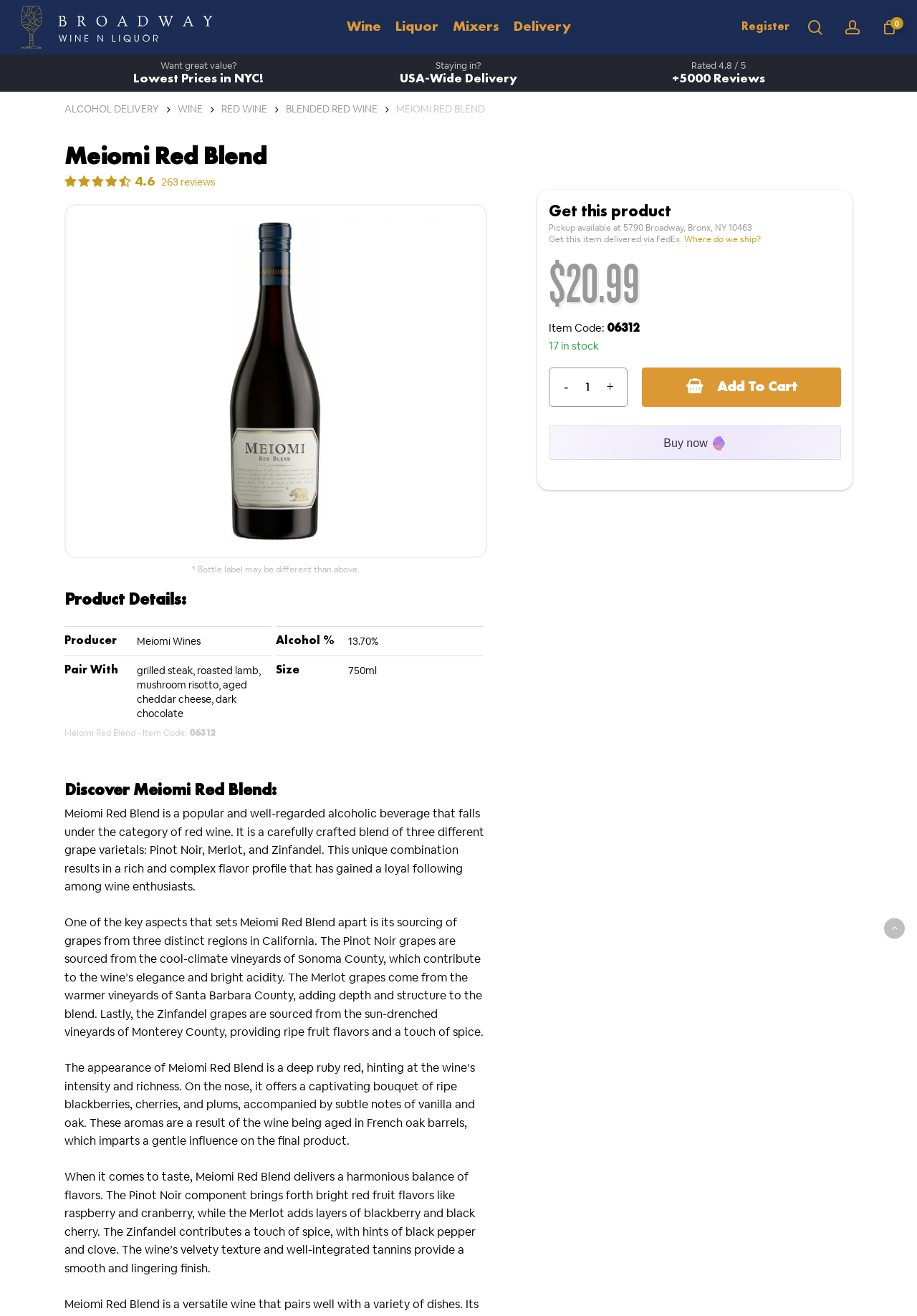Can you determine the main header of this webpage?

Meiomi Red Blend